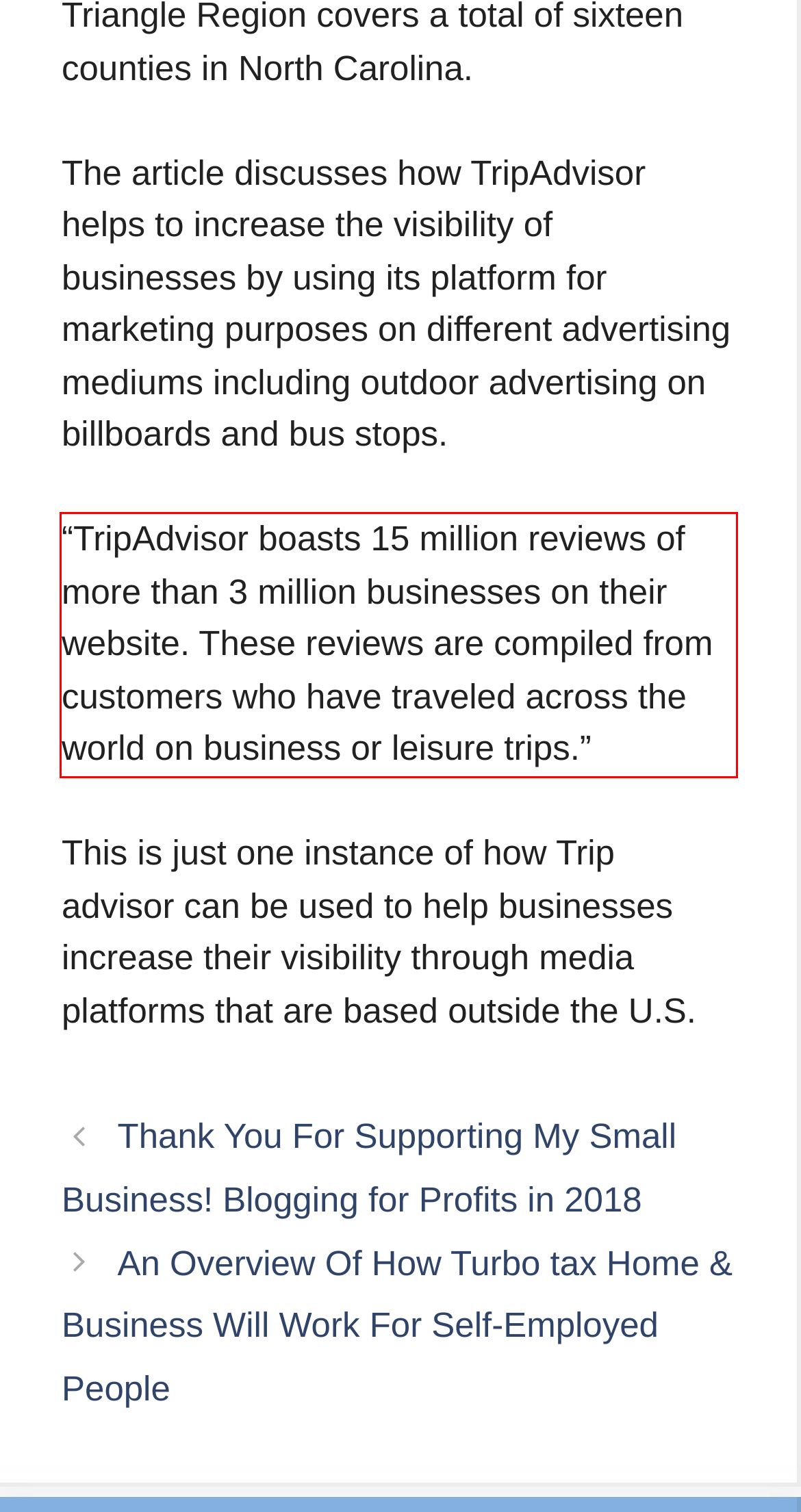Analyze the webpage screenshot and use OCR to recognize the text content in the red bounding box.

“TripAdvisor boasts 15 million reviews of more than 3 million businesses on their website. These reviews are compiled from customers who have traveled across the world on business or leisure trips.”